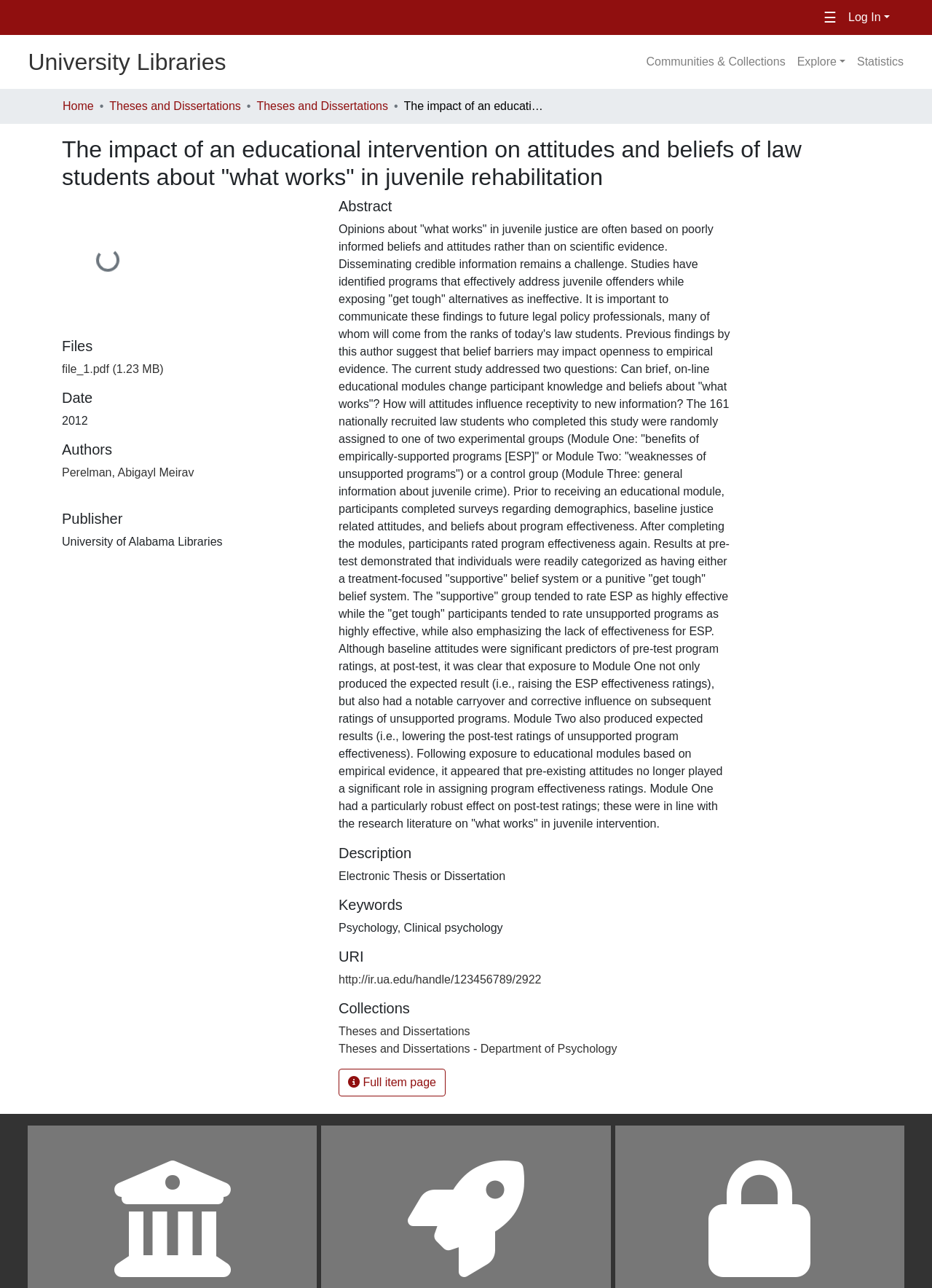Given the element description "Statistics" in the screenshot, predict the bounding box coordinates of that UI element.

[0.913, 0.037, 0.976, 0.059]